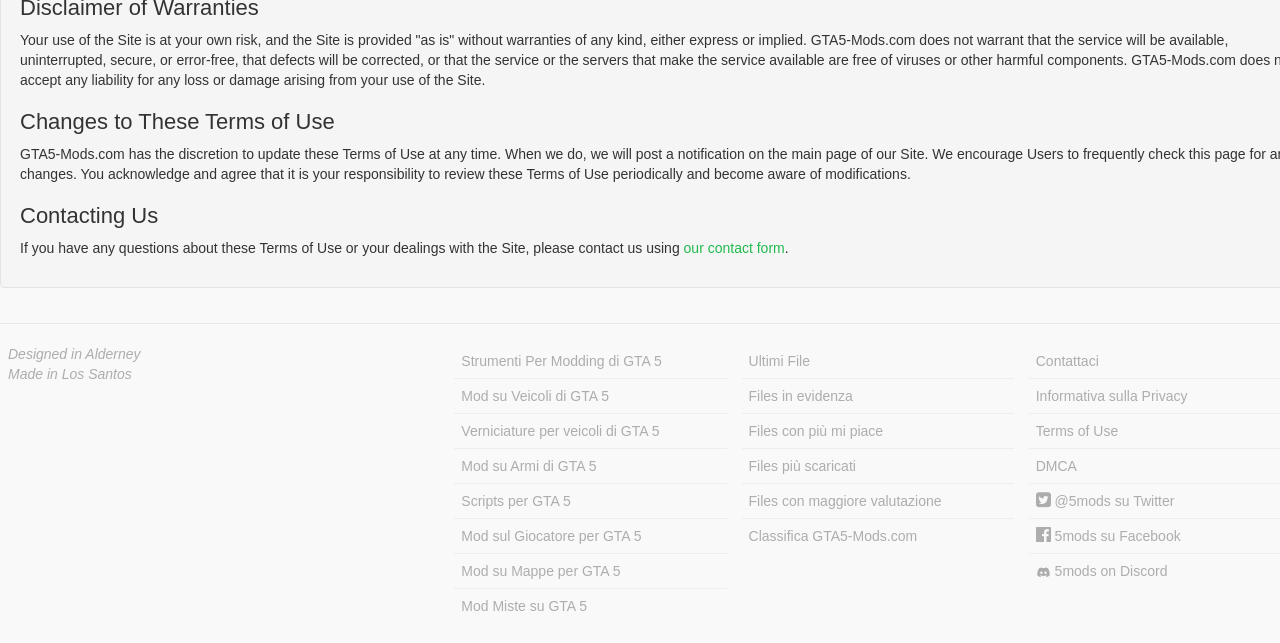Determine the bounding box for the UI element that matches this description: "Files in evidenza".

[0.579, 0.59, 0.792, 0.644]